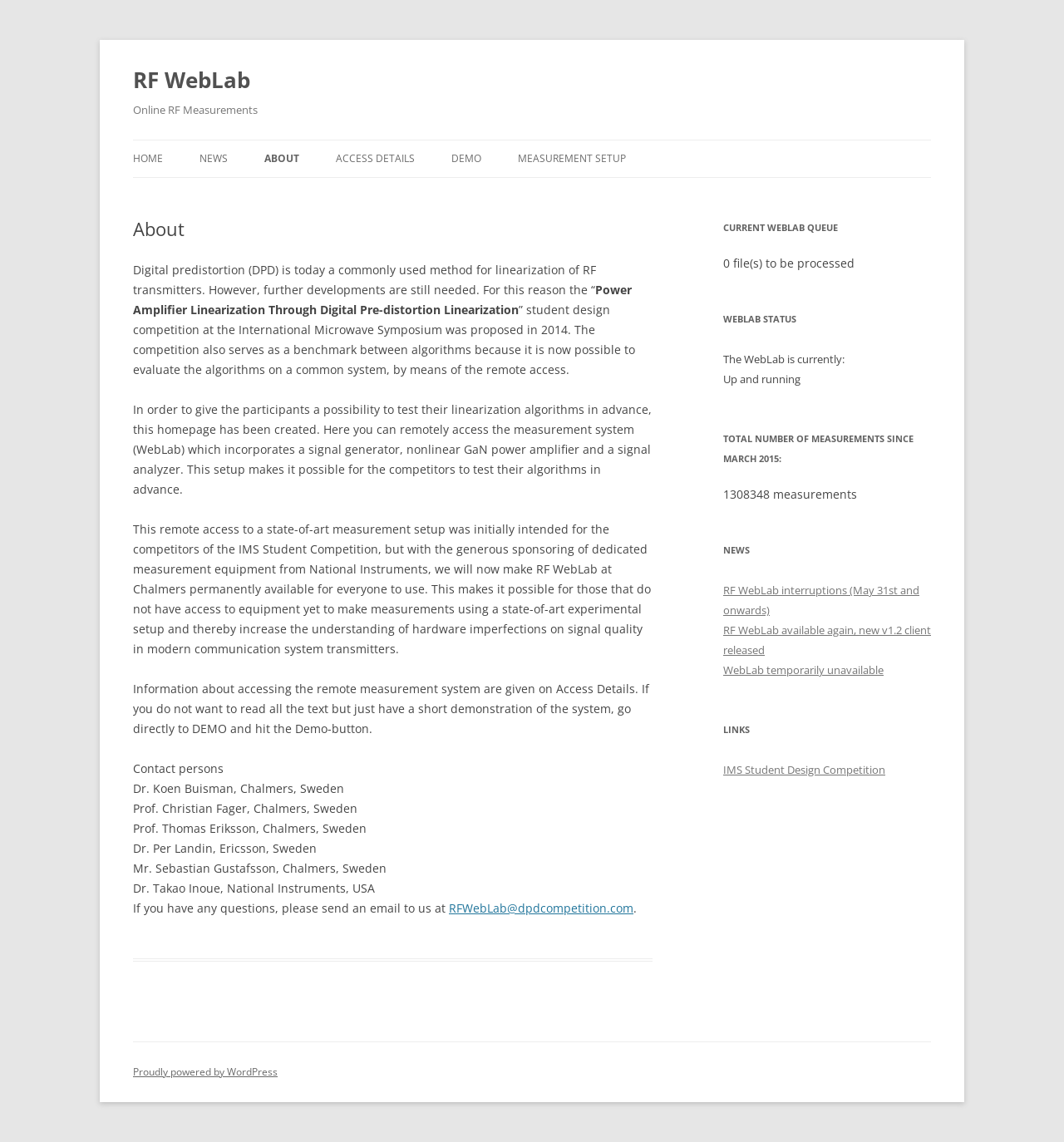Extract the bounding box coordinates for the UI element described by the text: "WebLab temporarily unavailable". The coordinates should be in the form of [left, top, right, bottom] with values between 0 and 1.

[0.68, 0.58, 0.83, 0.593]